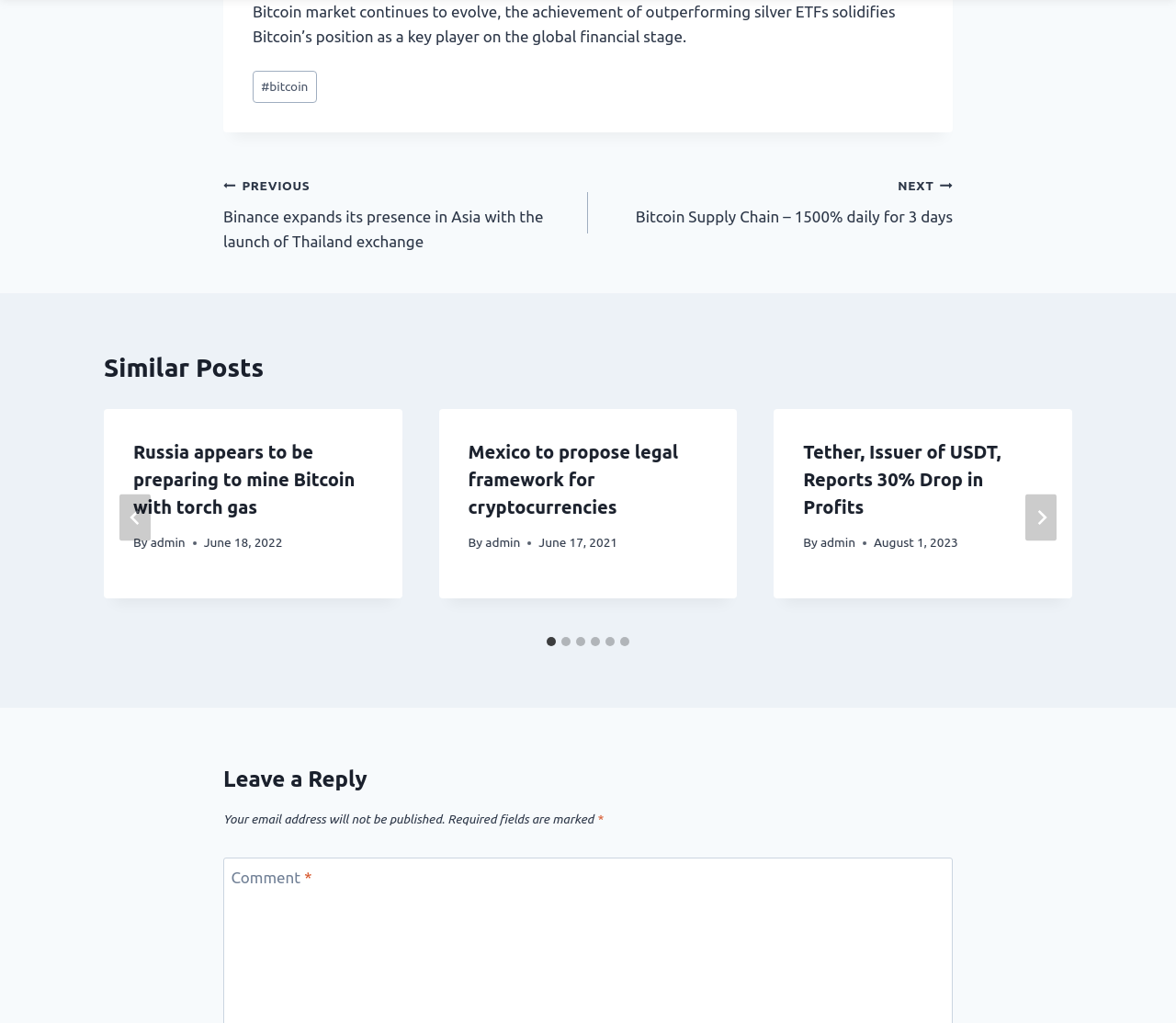Highlight the bounding box coordinates of the element you need to click to perform the following instruction: "Click on the 'Tether, Issuer of USDT, Reports 30% Drop in Profits' link."

[0.683, 0.431, 0.851, 0.505]